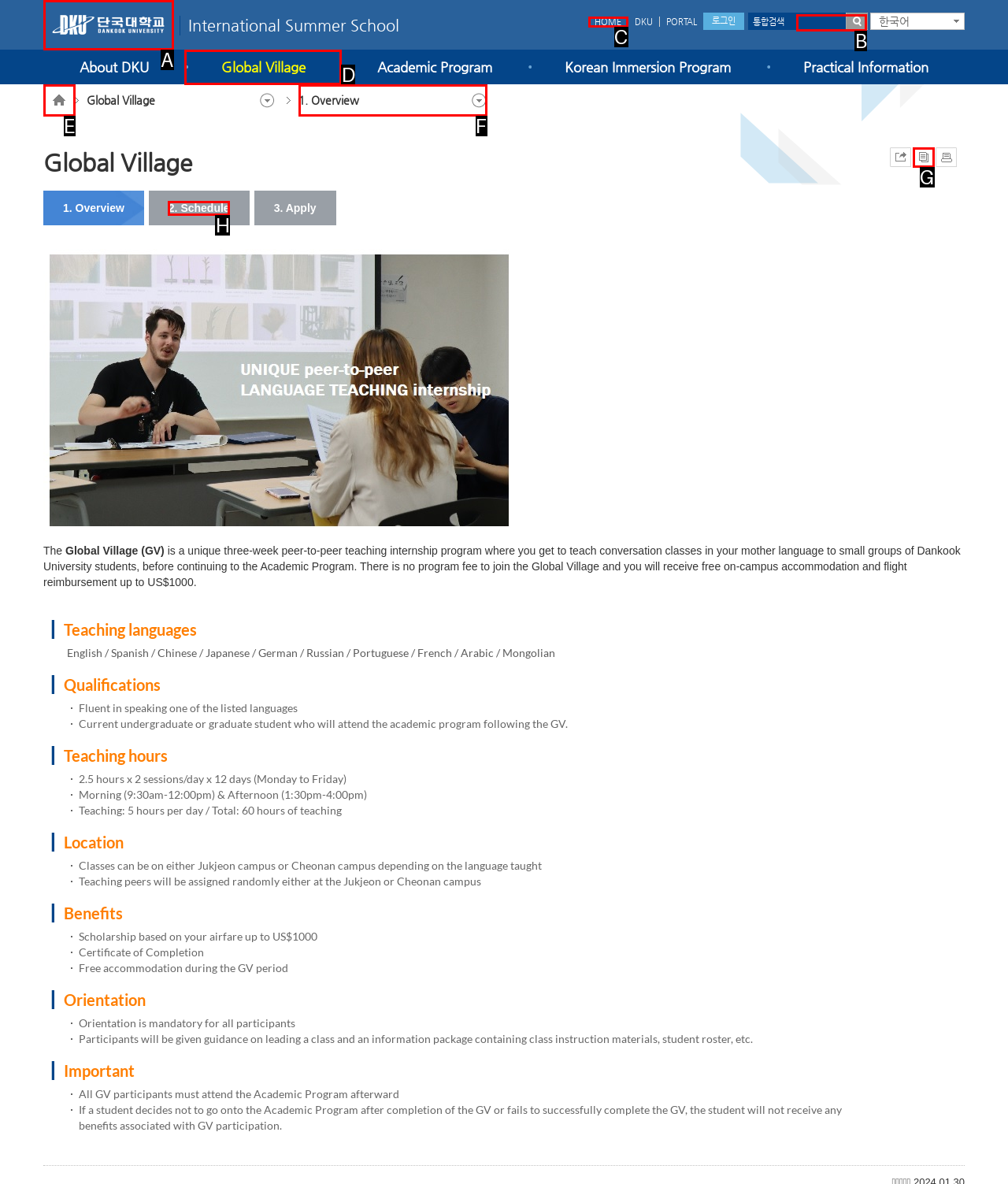Based on the choices marked in the screenshot, which letter represents the correct UI element to perform the task: Search for something?

B